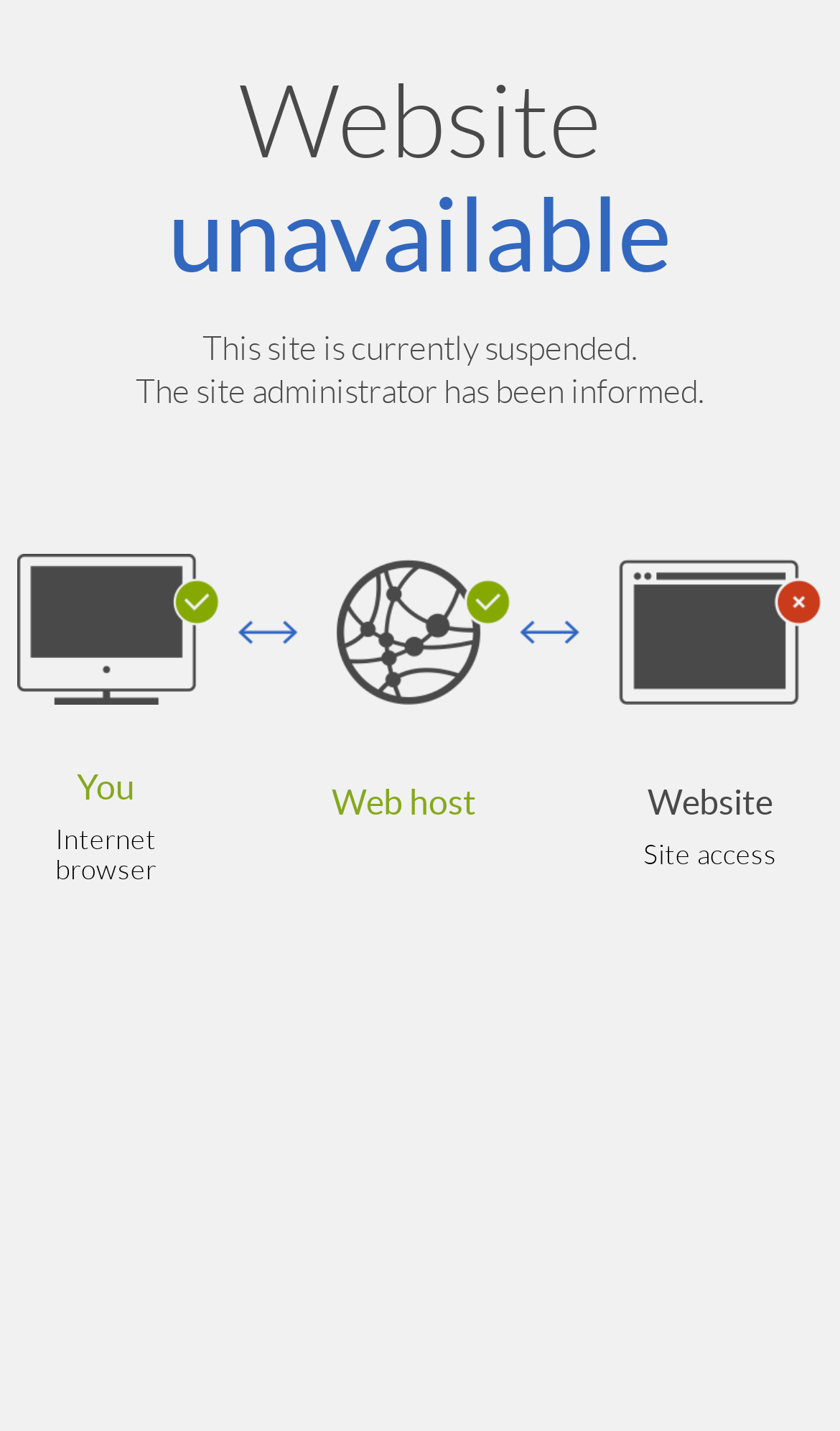Who has been informed about the site suspension?
Please elaborate on the answer to the question with detailed information.

The static text 'The site administrator has been informed.' suggests that the person responsible for managing the site has been notified about the suspension.